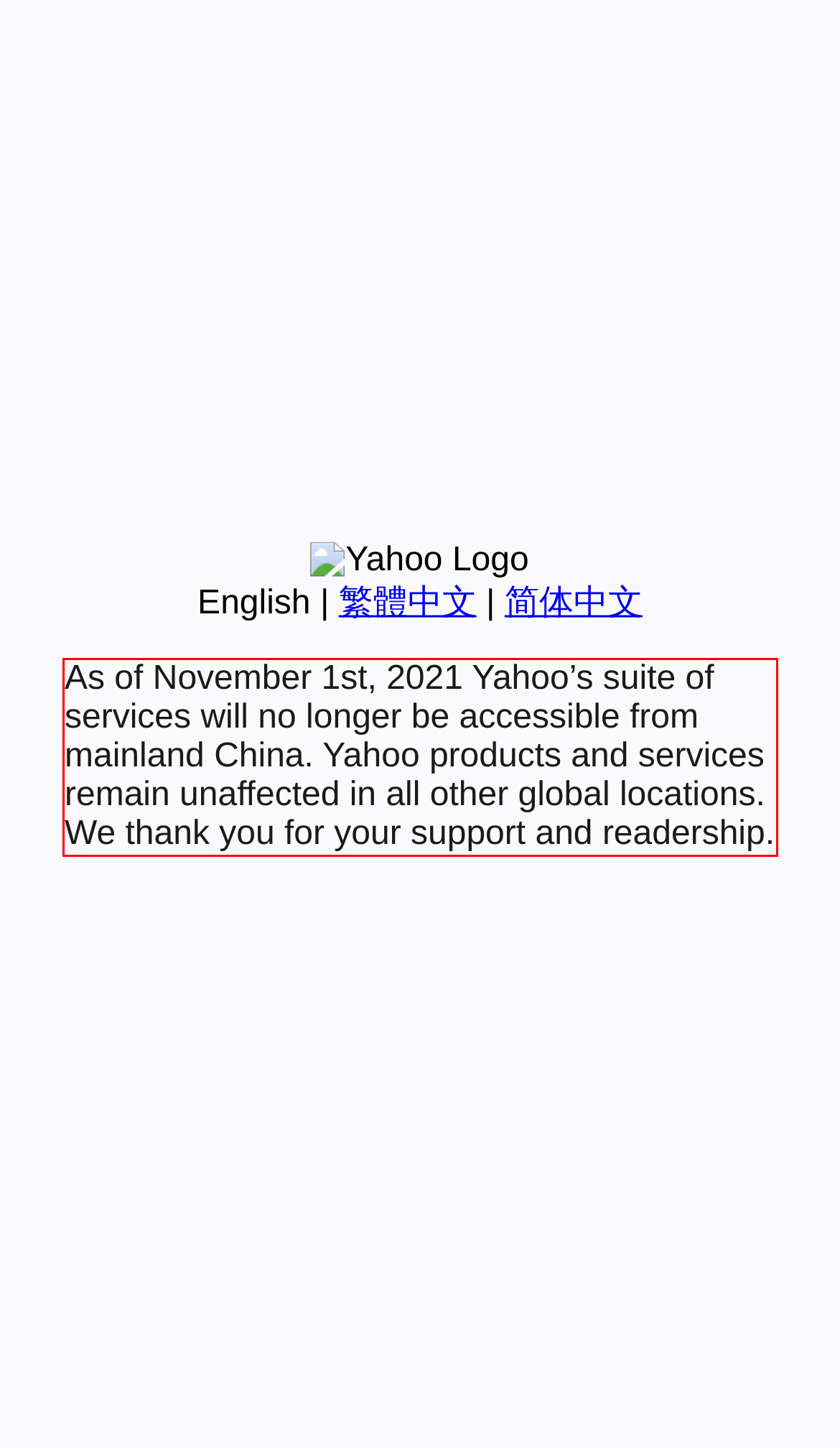You are given a screenshot showing a webpage with a red bounding box. Perform OCR to capture the text within the red bounding box.

As of November 1st, 2021 Yahoo’s suite of services will no longer be accessible from mainland China. Yahoo products and services remain unaffected in all other global locations. We thank you for your support and readership.